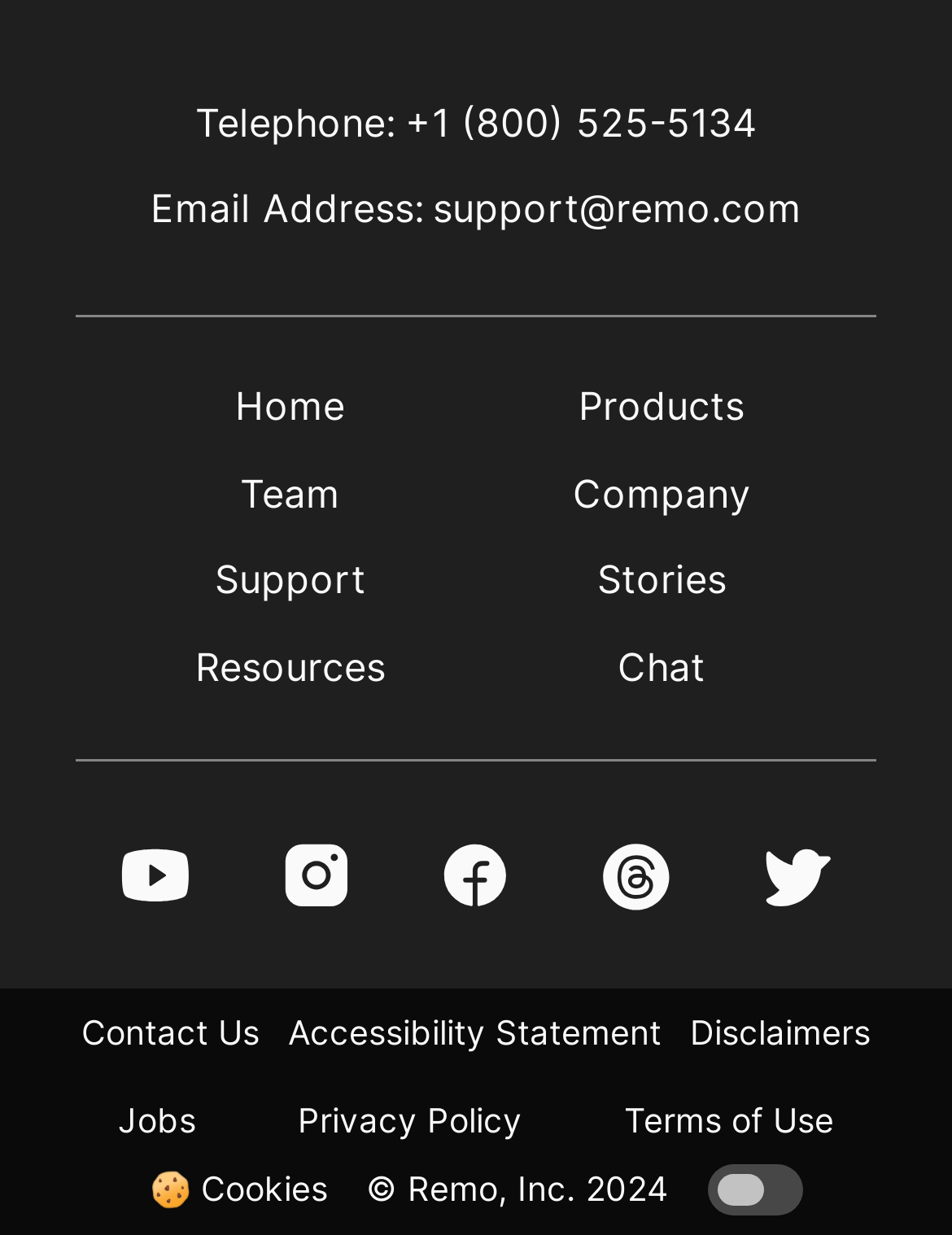Find the bounding box coordinates of the clickable region needed to perform the following instruction: "Go to the Home page". The coordinates should be provided as four float numbers between 0 and 1, i.e., [left, top, right, bottom].

[0.12, 0.303, 0.49, 0.358]